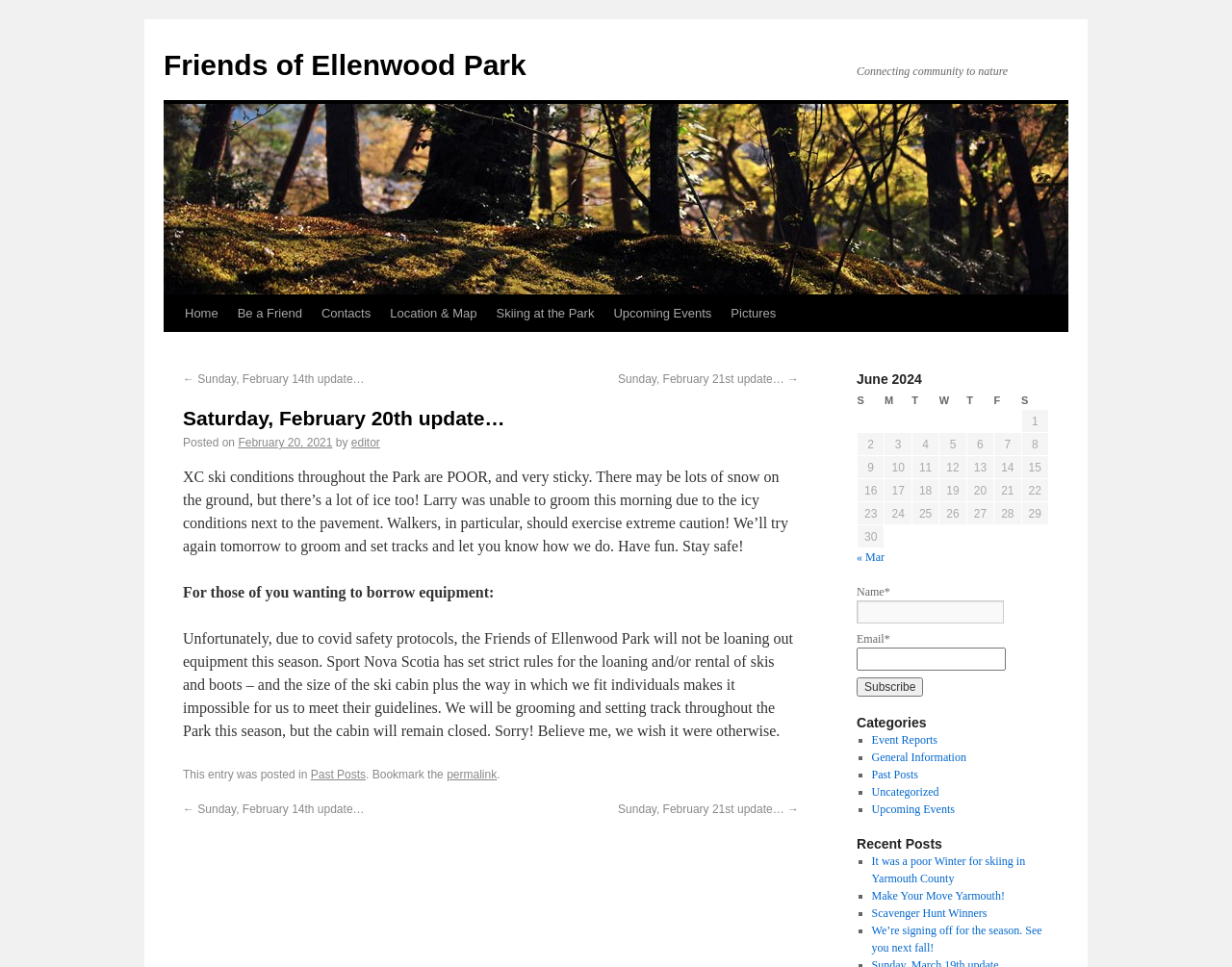Please find the top heading of the webpage and generate its text.

Saturday, February 20th update…